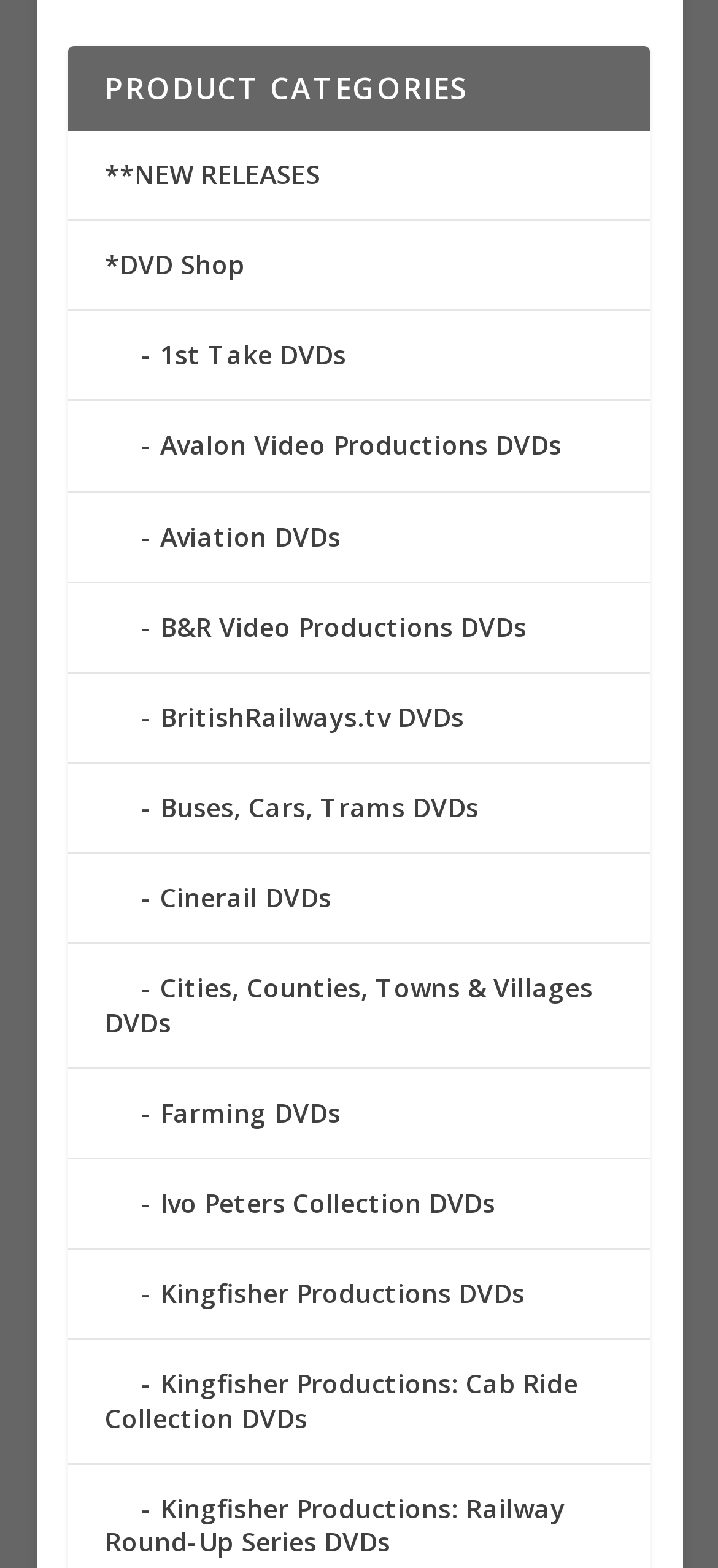Please mark the clickable region by giving the bounding box coordinates needed to complete this instruction: "Check out Kingfisher Productions DVDs".

[0.146, 0.814, 0.731, 0.836]